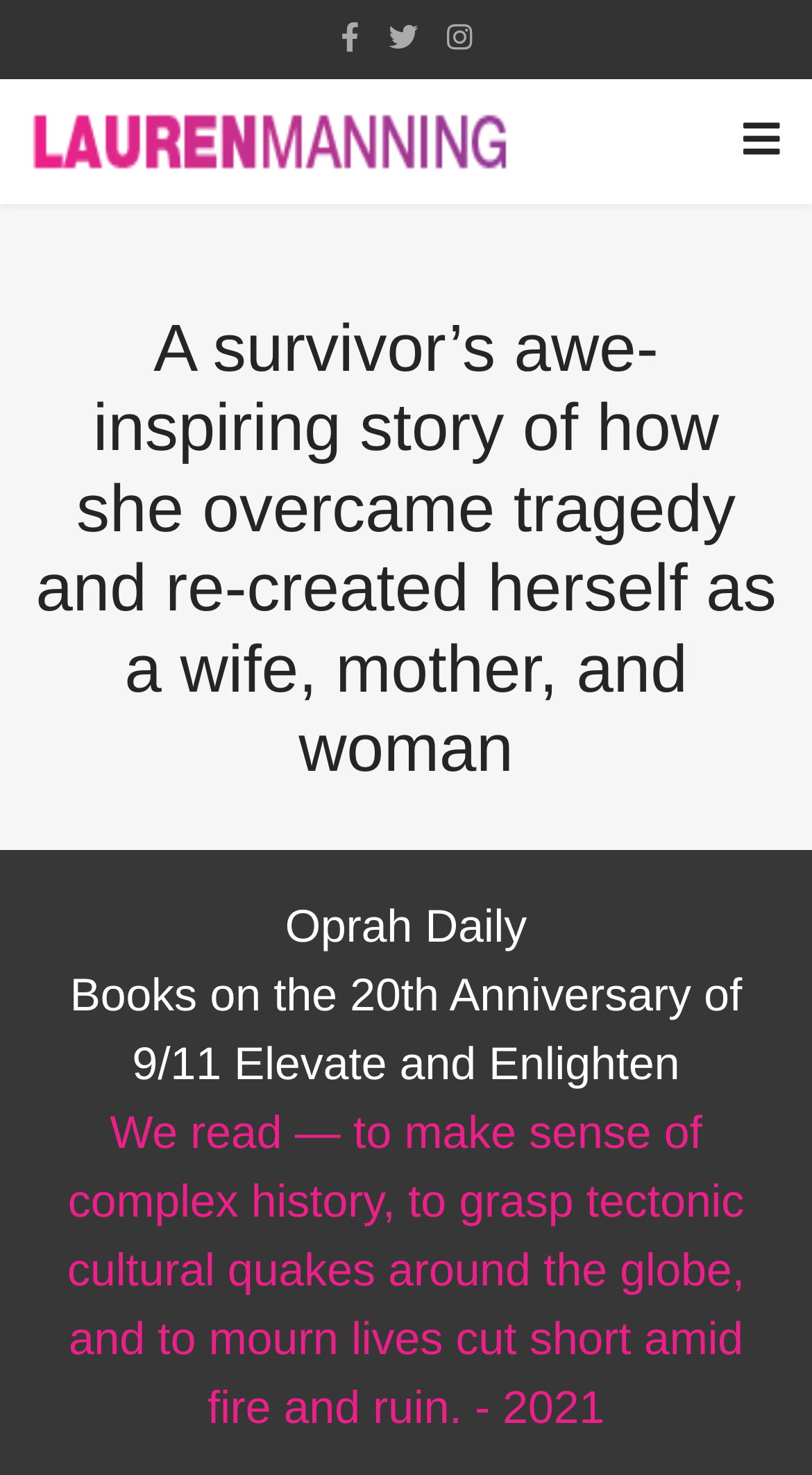What is the year mentioned in the text?
From the details in the image, provide a complete and detailed answer to the question.

I found the year '2021' mentioned in the text, which appears to be the year in which the story or article was written or published.